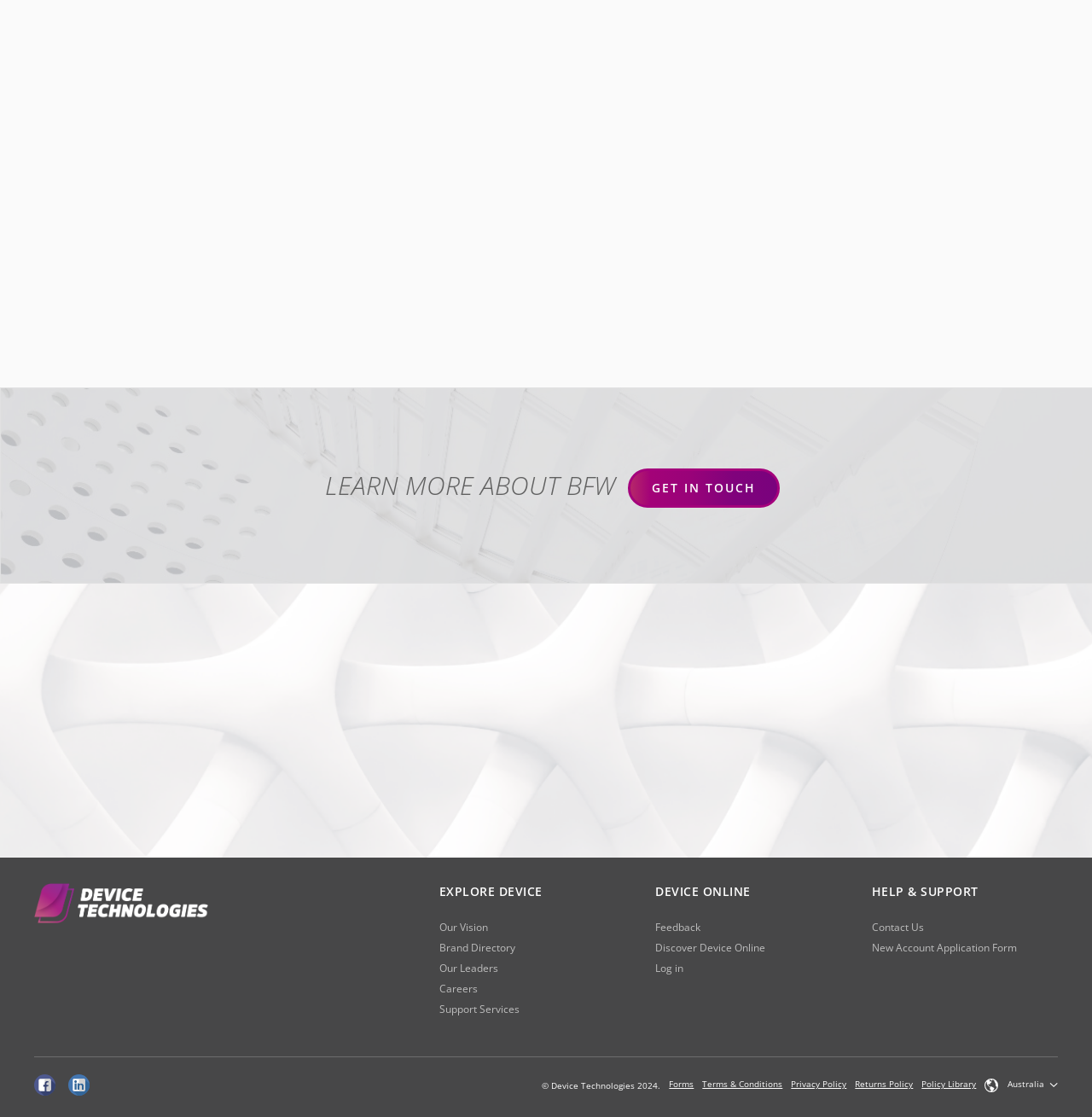Respond to the question with just a single word or phrase: 
How many main sections are on the webpage?

3